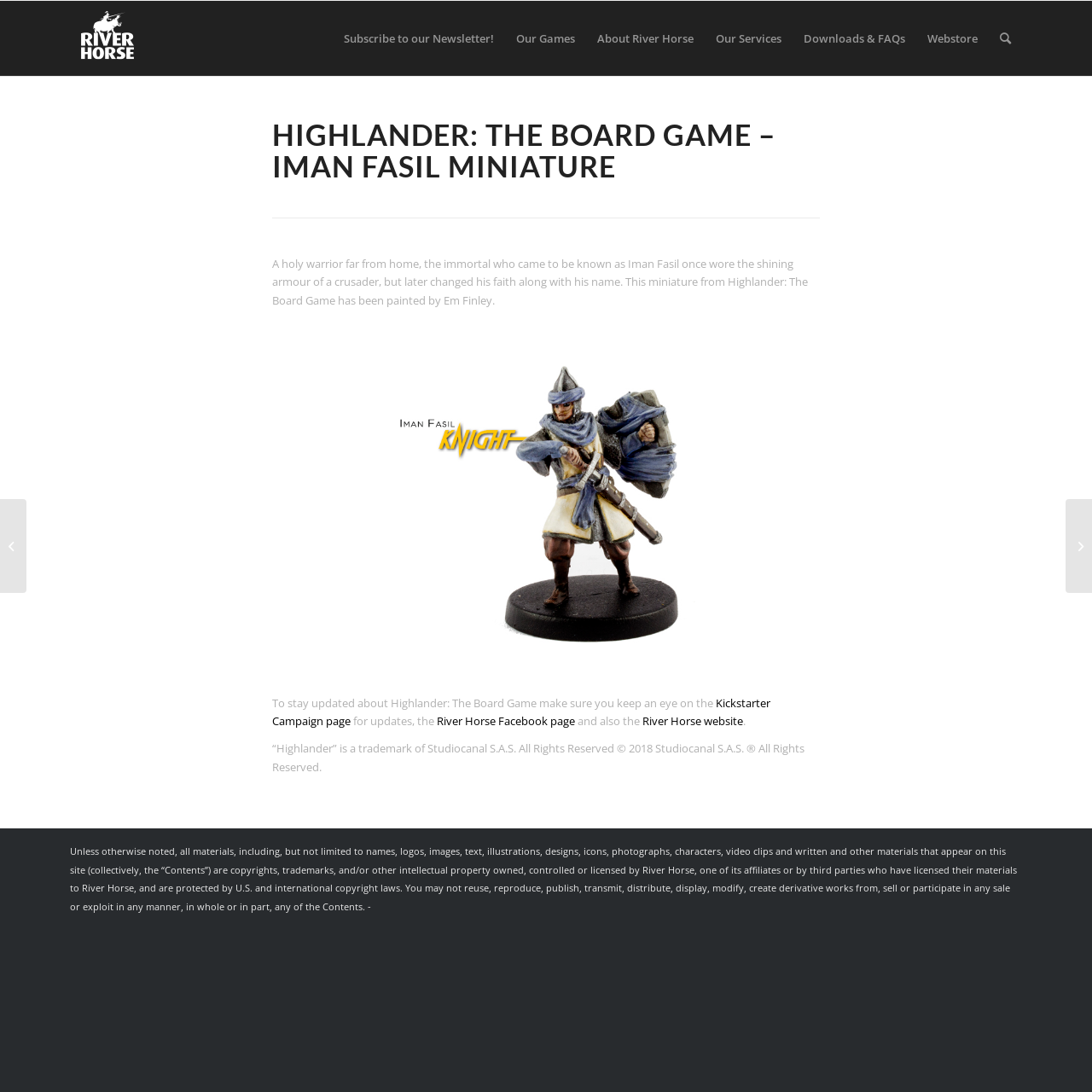Find the main header of the webpage and produce its text content.

HIGHLANDER: THE BOARD GAME – IMAN FASIL MINIATURE